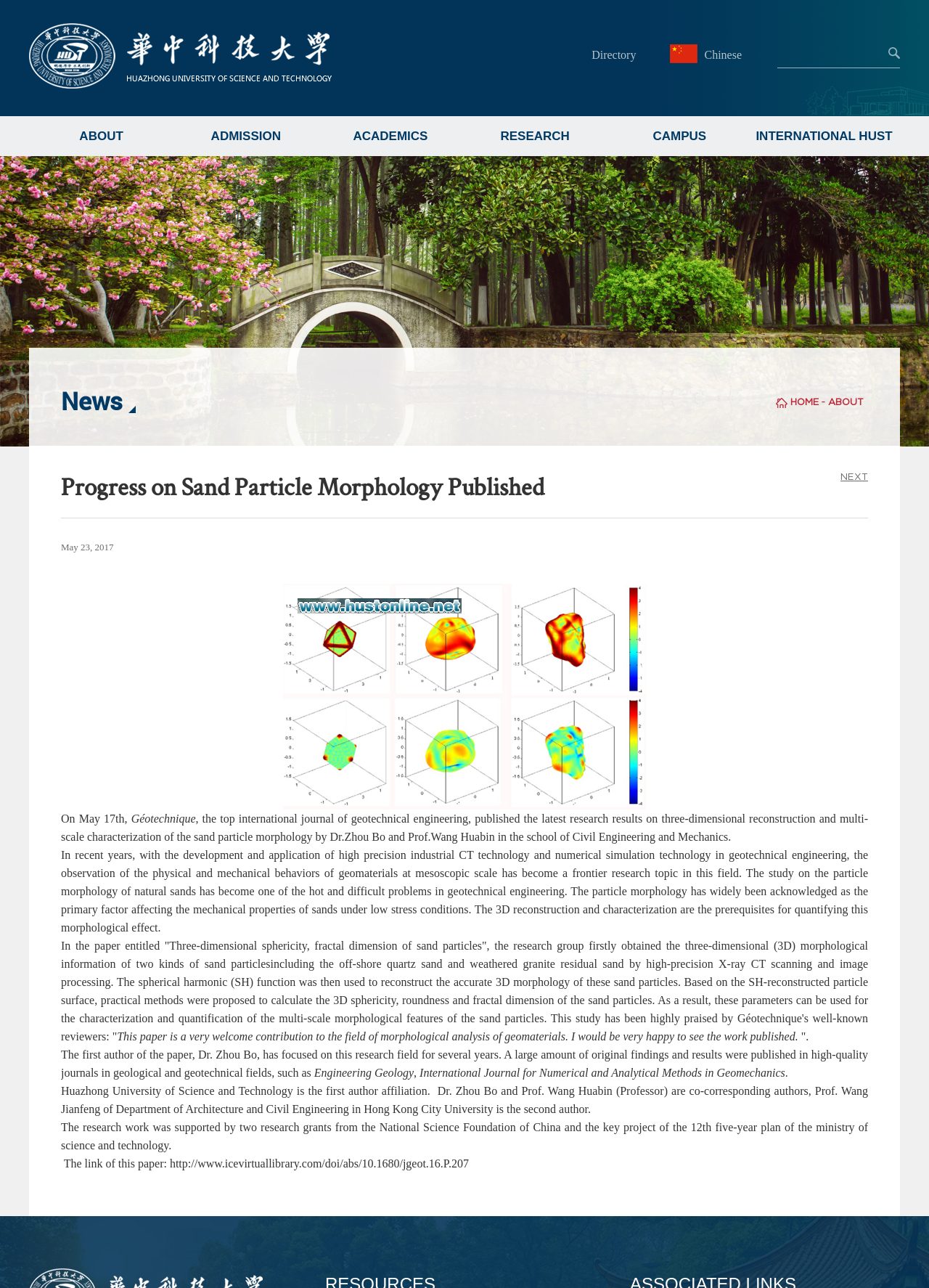Identify the bounding box coordinates of the clickable region necessary to fulfill the following instruction: "Click the '华中科技大学英文网' link". The bounding box coordinates should be four float numbers between 0 and 1, i.e., [left, top, right, bottom].

[0.031, 0.061, 0.357, 0.07]